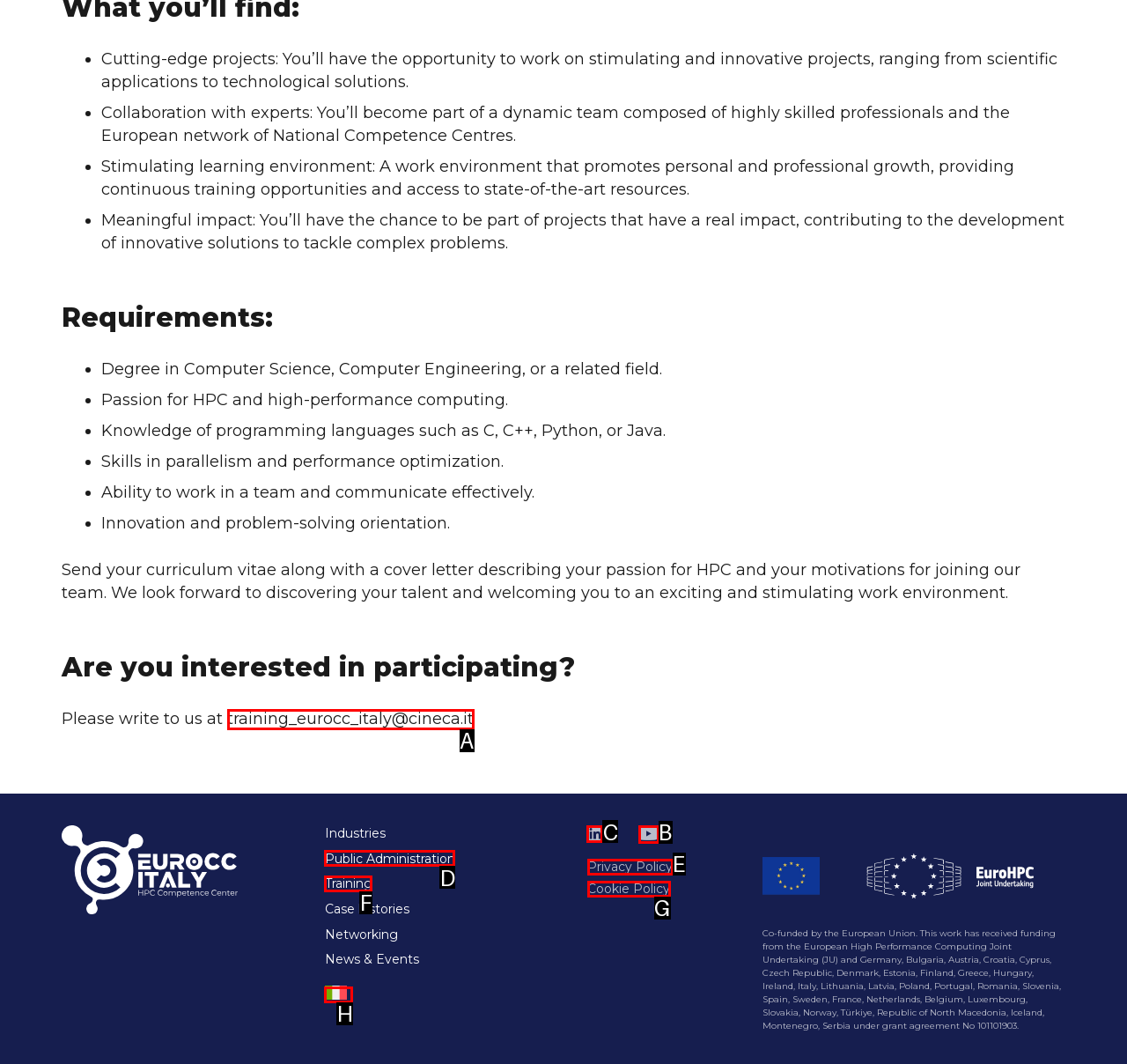Select the UI element that should be clicked to execute the following task: Follow us on LinkedIn
Provide the letter of the correct choice from the given options.

C